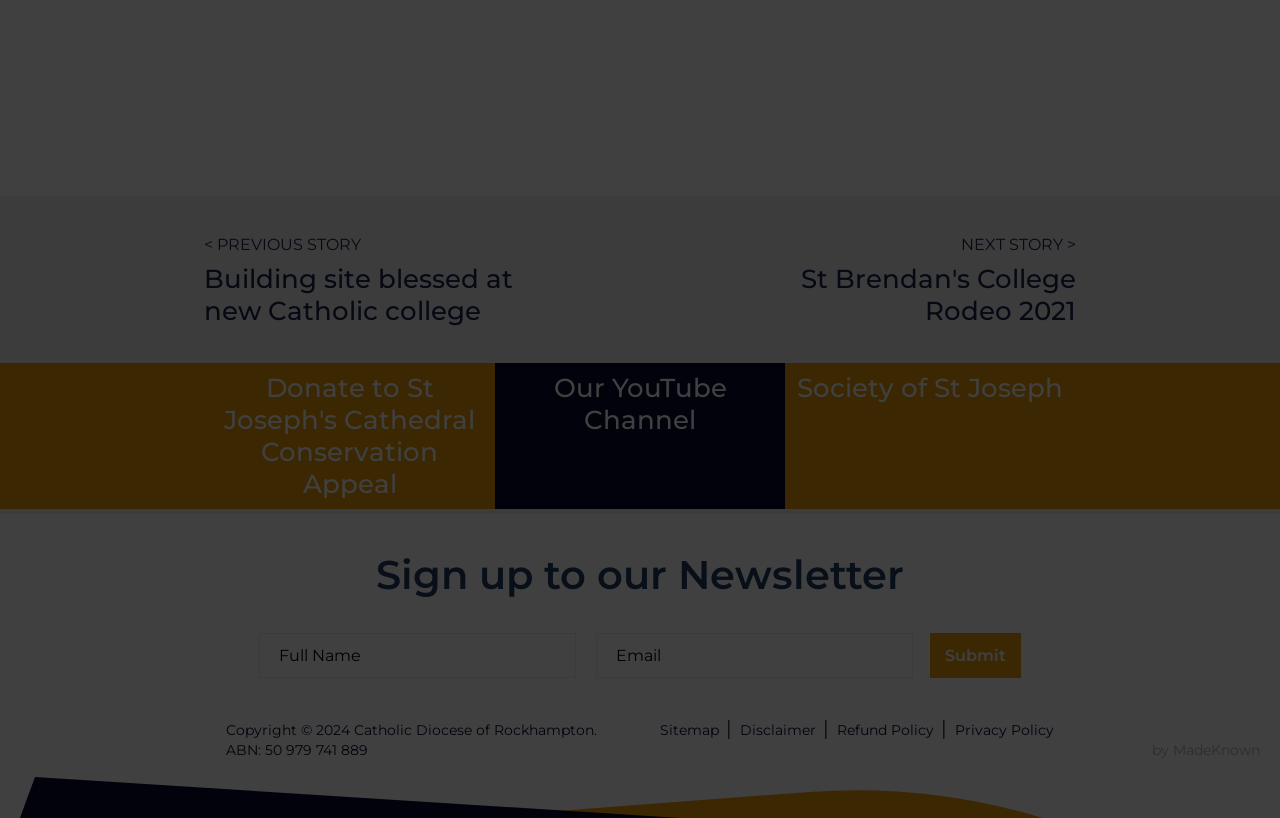Please determine the bounding box coordinates for the element that should be clicked to follow these instructions: "Visit the YouTube channel".

[0.387, 0.444, 0.613, 0.622]